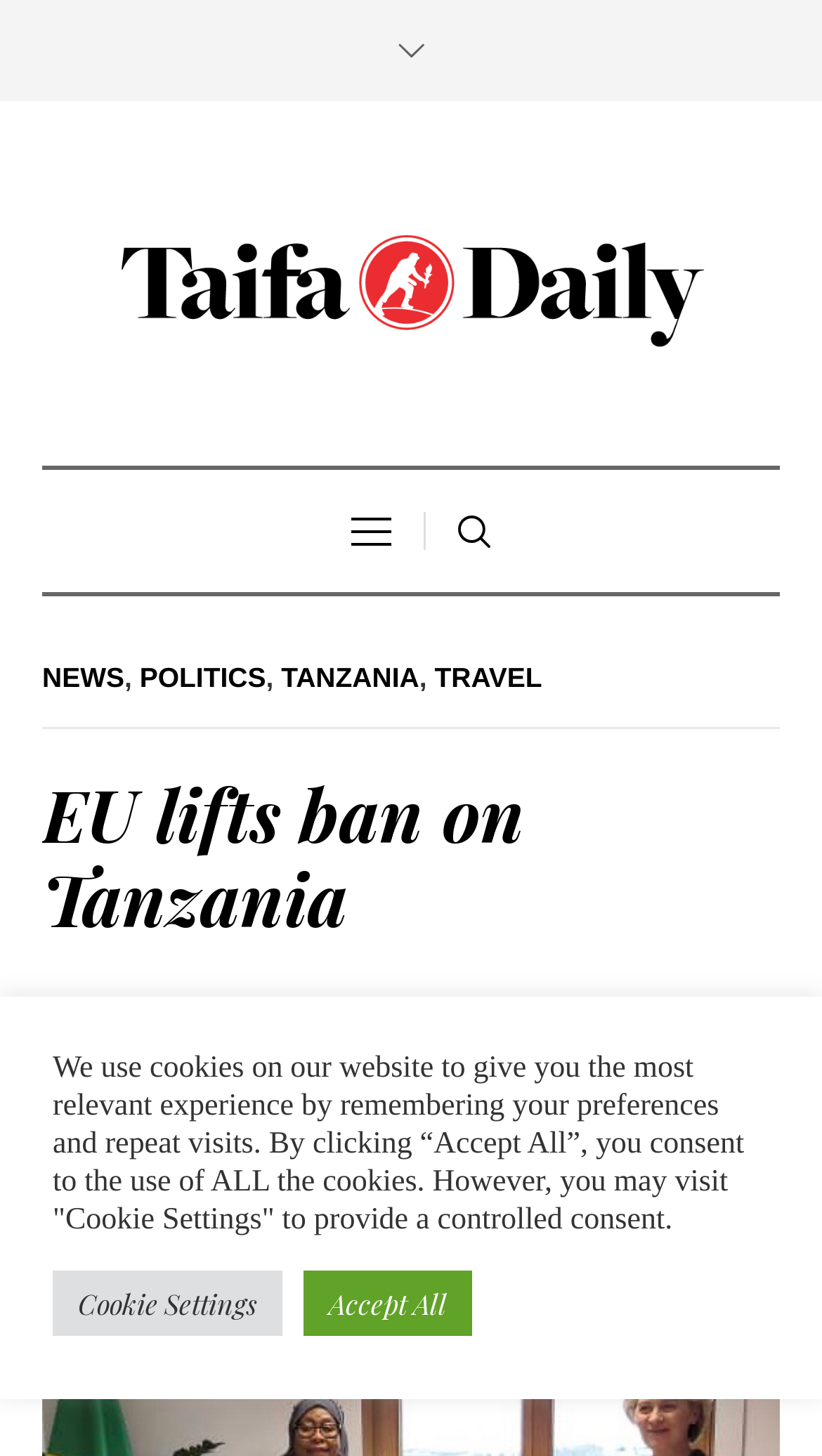Locate the bounding box coordinates of the segment that needs to be clicked to meet this instruction: "read article about EU lifts ban on Tanzania".

[0.051, 0.53, 0.949, 0.646]